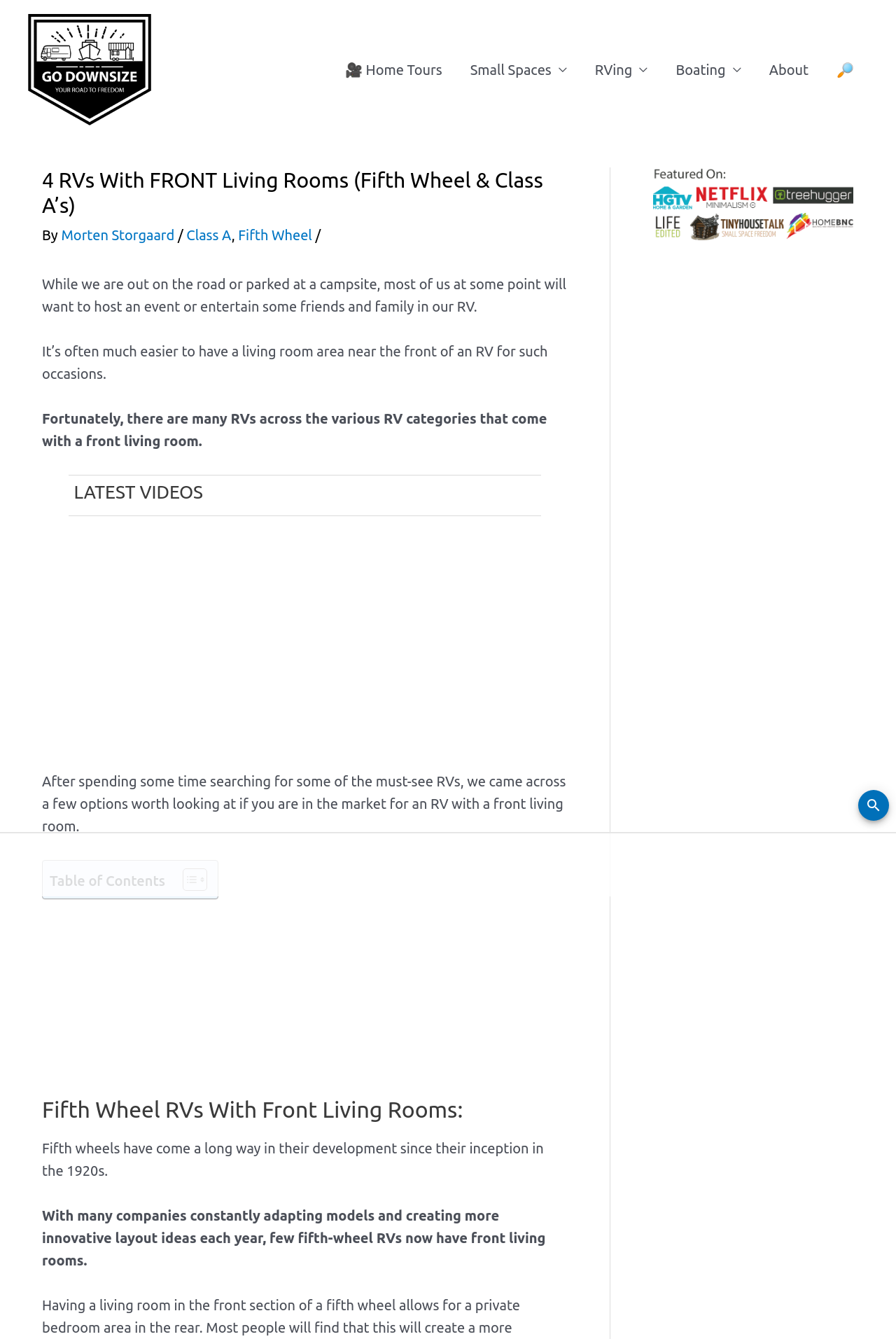Find the bounding box coordinates of the clickable area required to complete the following action: "Click on the About link".

[0.843, 0.0, 0.918, 0.104]